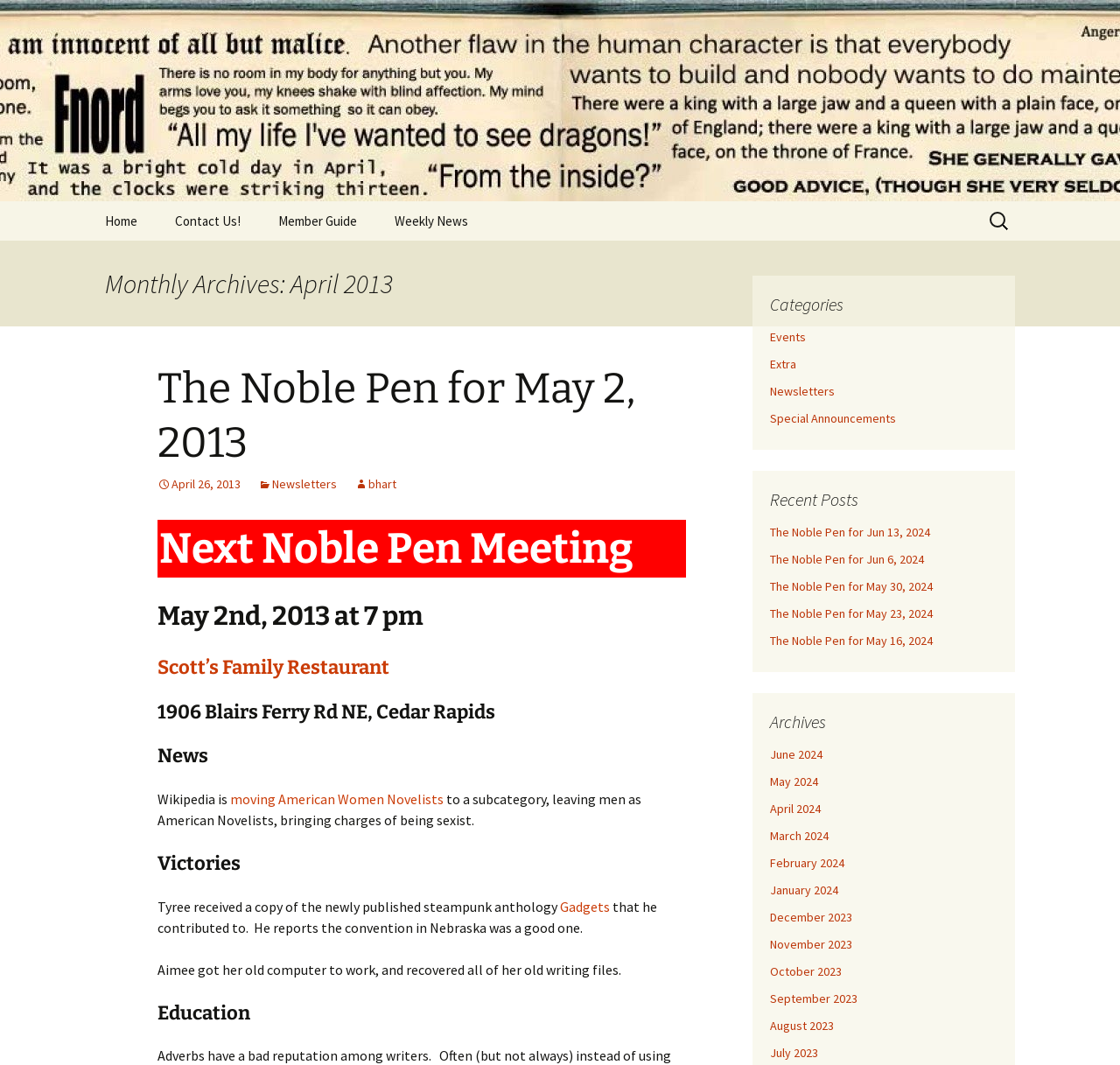What is the location of the next Noble Pen meeting?
Provide a detailed answer to the question, using the image to inform your response.

The location of the next Noble Pen meeting can be found in the section 'Next Noble Pen Meeting', which is located in the middle of the webpage. The exact location is specified as 'Scott’s Family Restaurant', which is further described as being located at '1906 Blairs Ferry Rd NE, Cedar Rapids'.